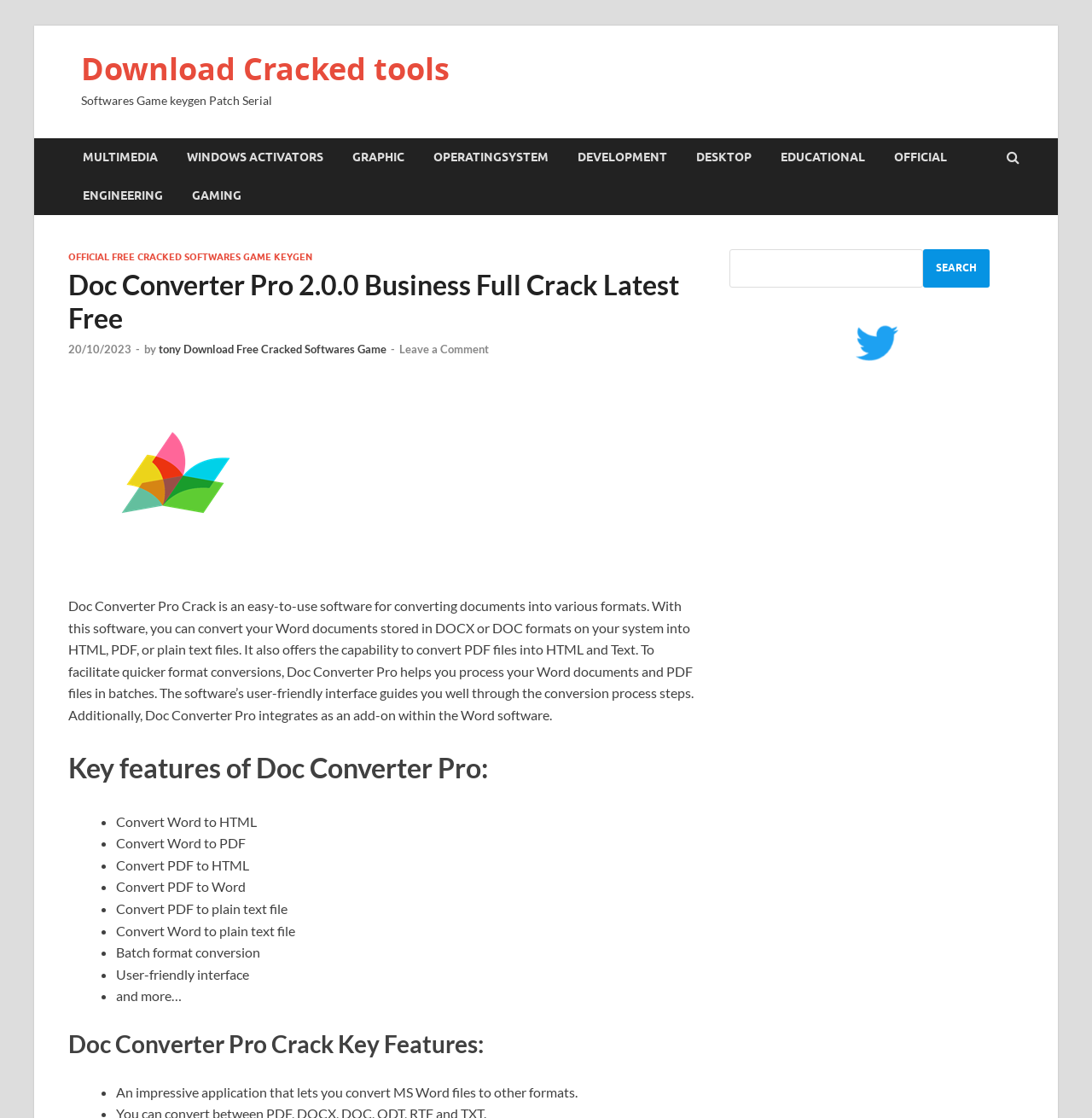What is the user interface of Doc Converter Pro like?
From the screenshot, provide a brief answer in one word or phrase.

User-friendly